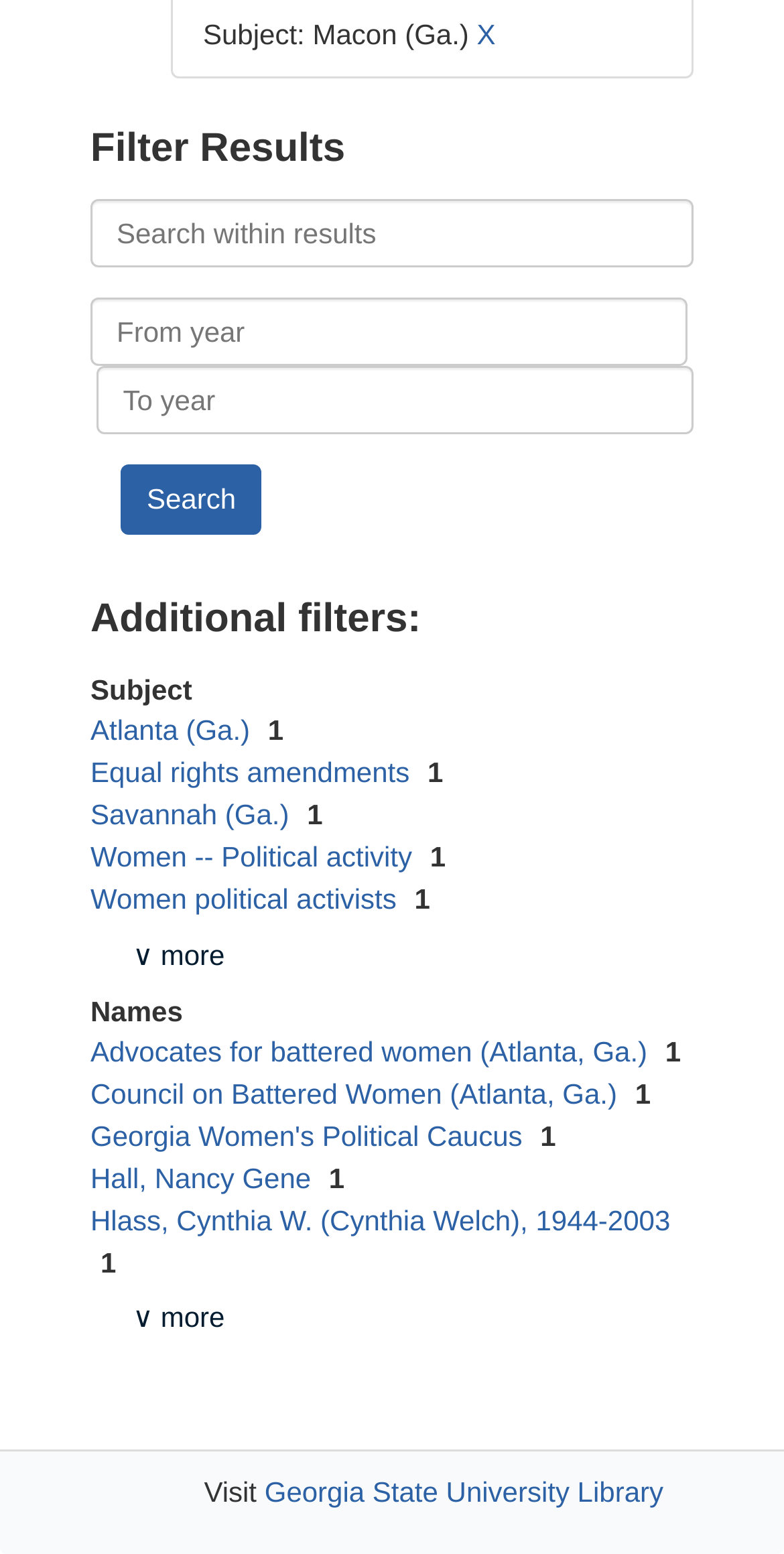Pinpoint the bounding box coordinates of the clickable area necessary to execute the following instruction: "Open the mobile menu". The coordinates should be given as four float numbers between 0 and 1, namely [left, top, right, bottom].

None